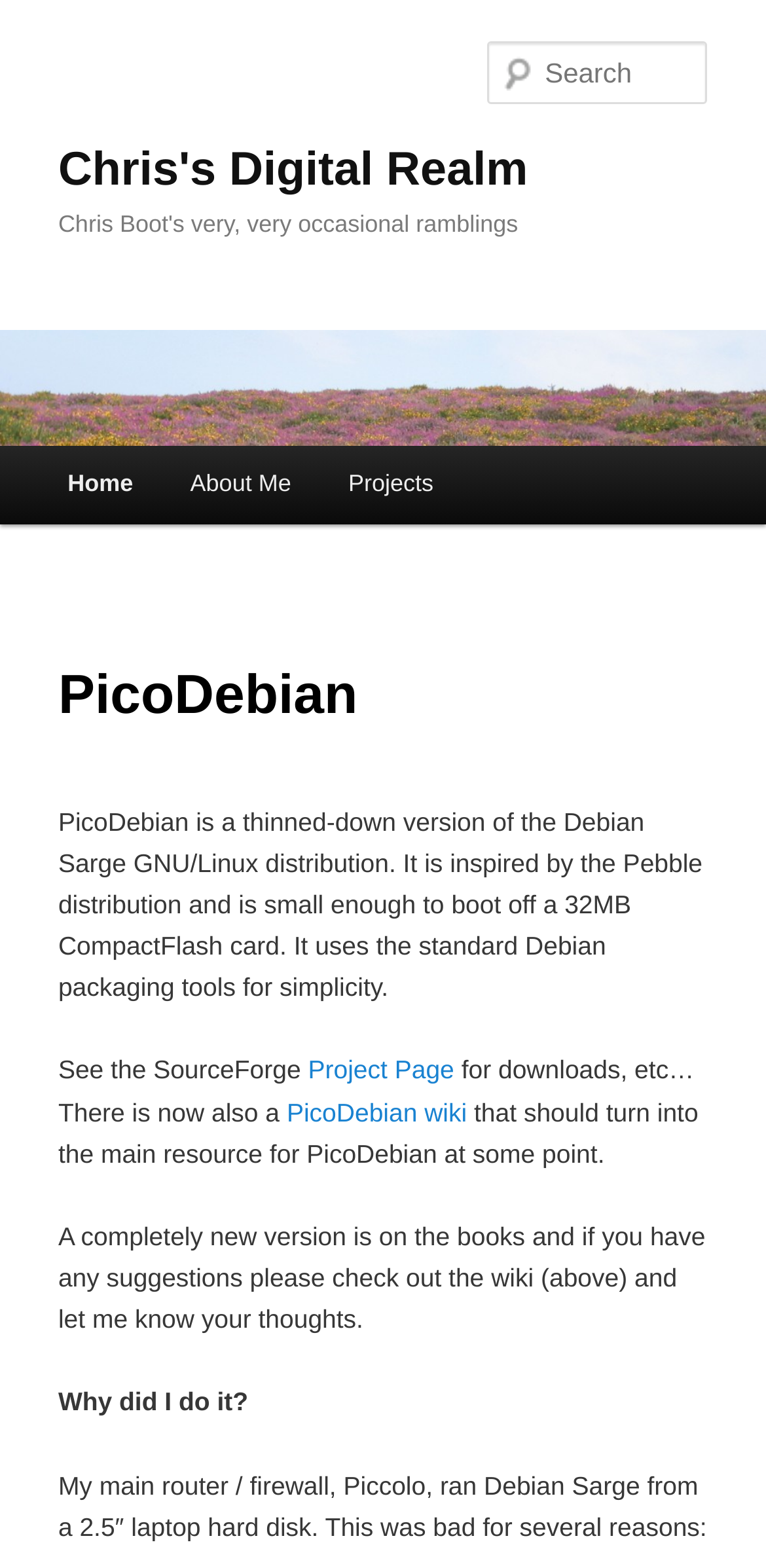Your task is to extract the text of the main heading from the webpage.

Chris's Digital Realm